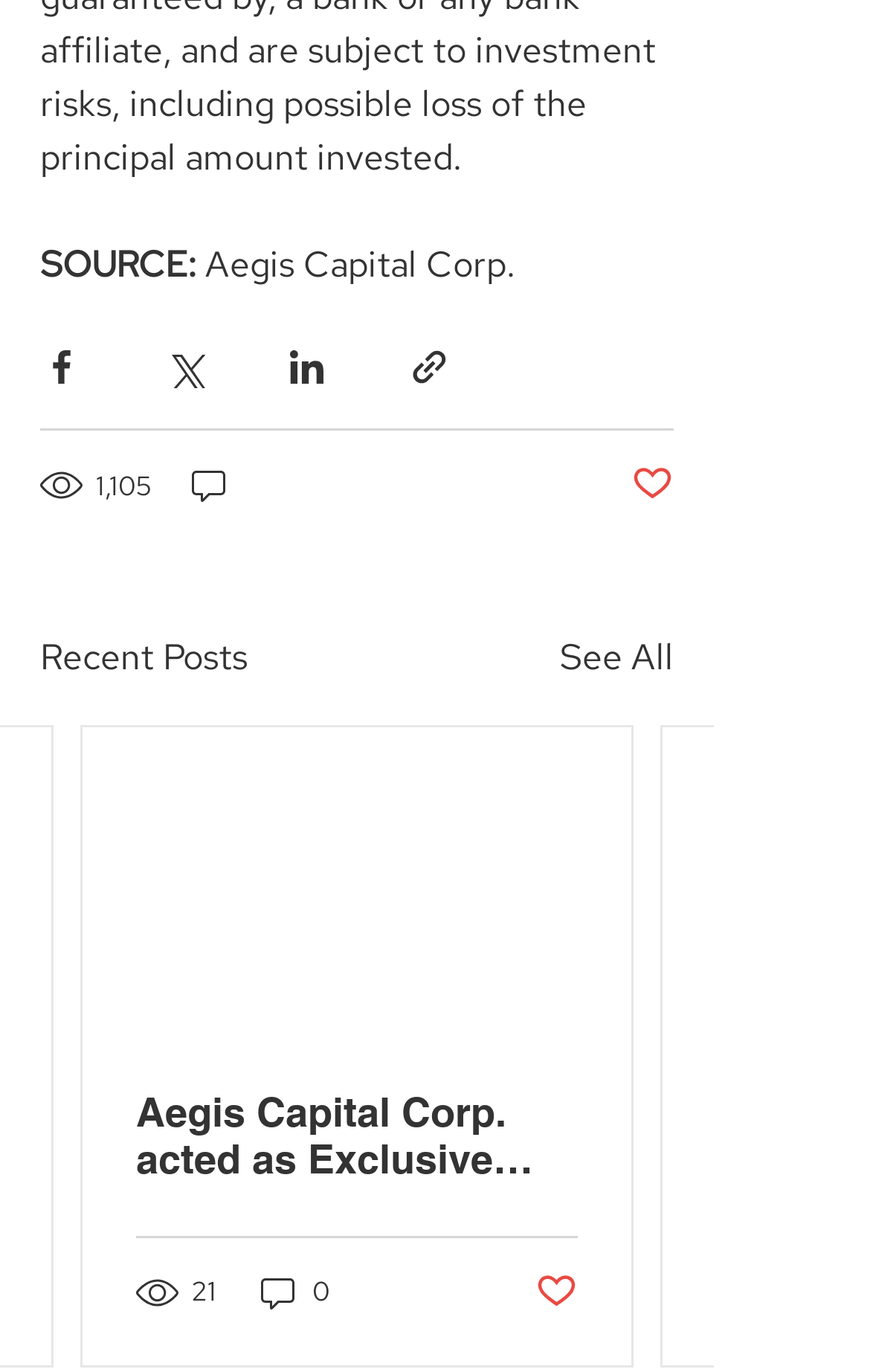Provide the bounding box coordinates of the section that needs to be clicked to accomplish the following instruction: "Like the post."

[0.615, 0.925, 0.664, 0.959]